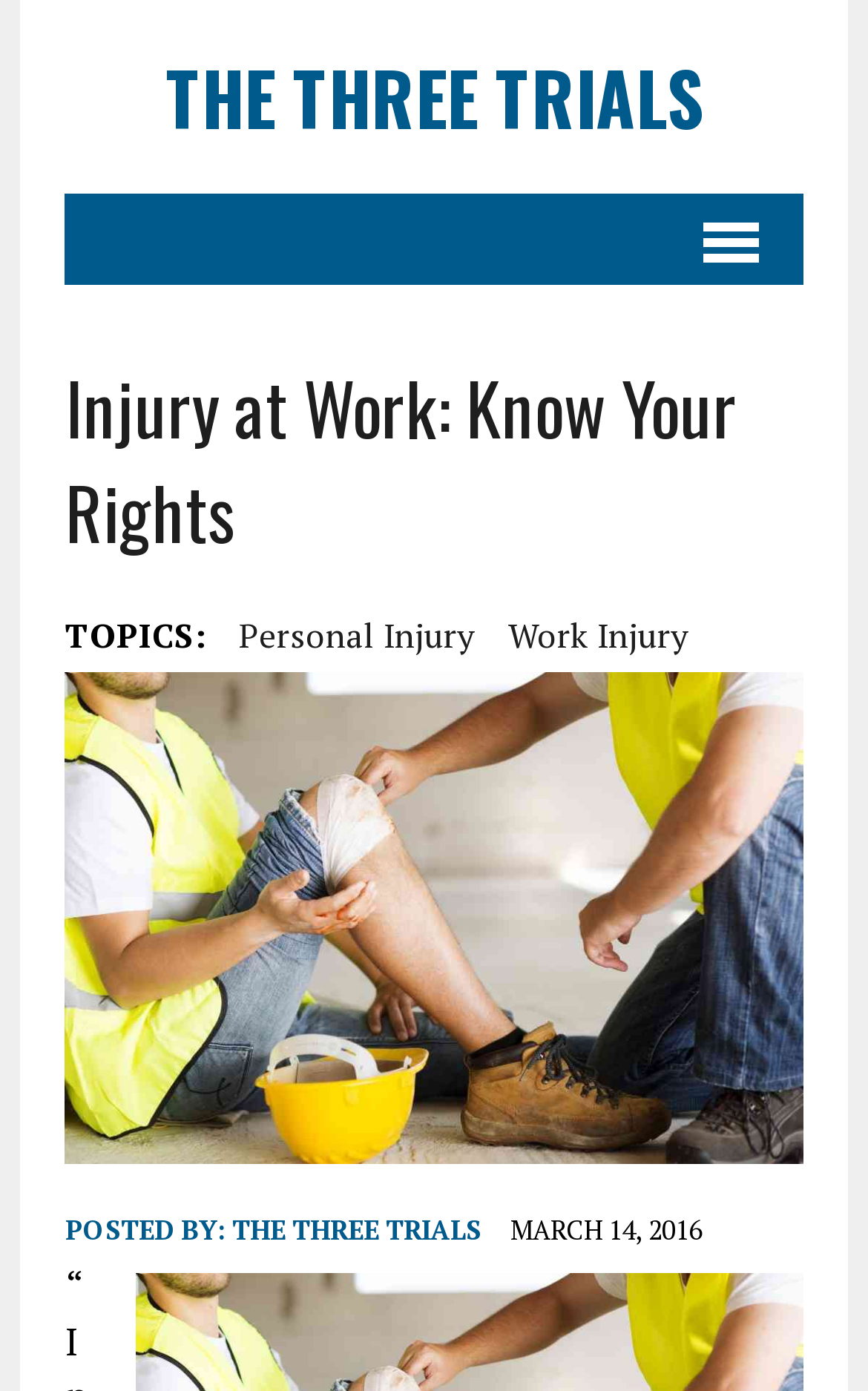Who posted the article?
Provide a comprehensive and detailed answer to the question.

I found the author information at the bottom of the webpage, where it says 'POSTED BY:' followed by the link 'THE THREE TRIALS'. This indicates that the article was posted by THE THREE TRIALS.